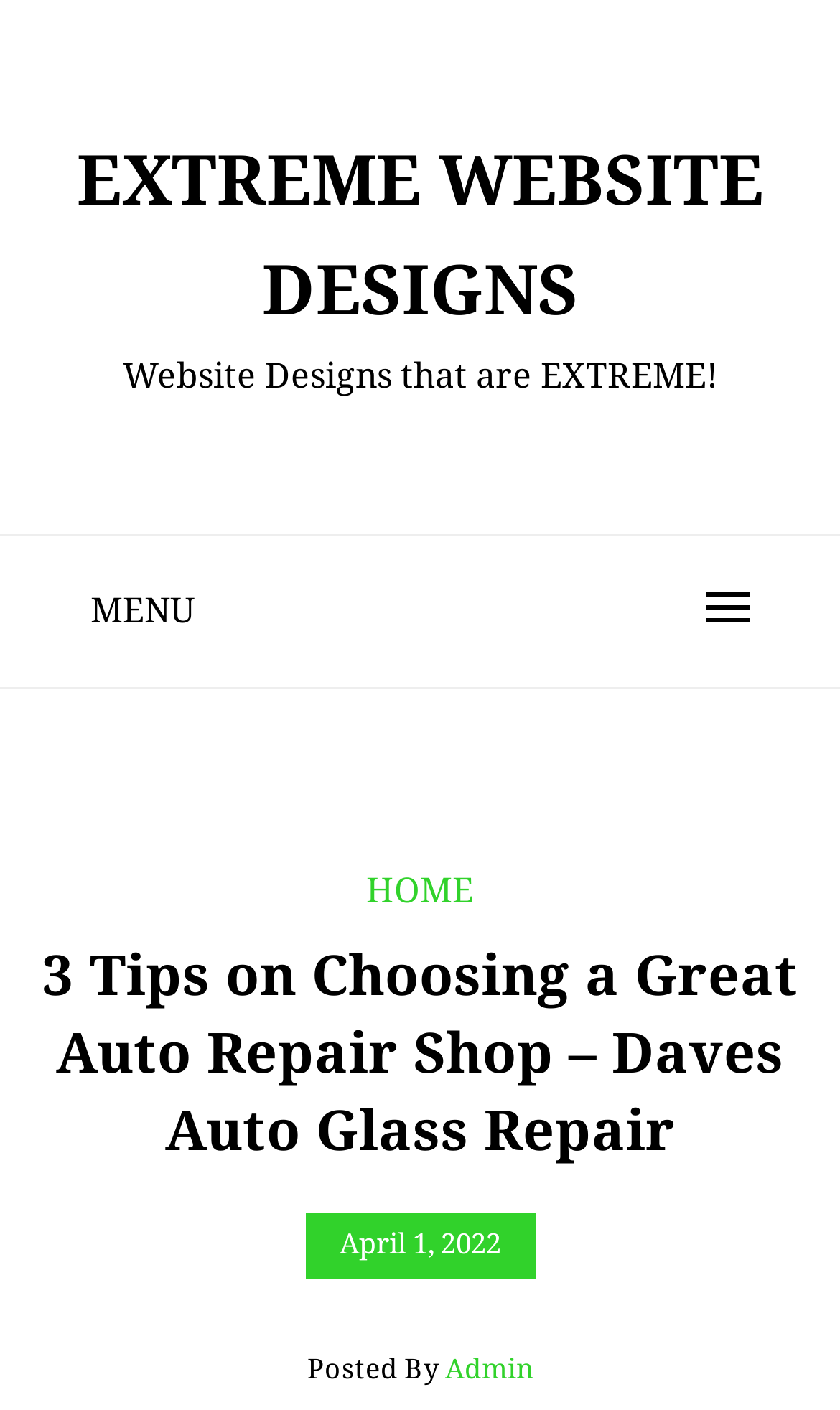What is the date of the article? Using the information from the screenshot, answer with a single word or phrase.

April 1, 2022